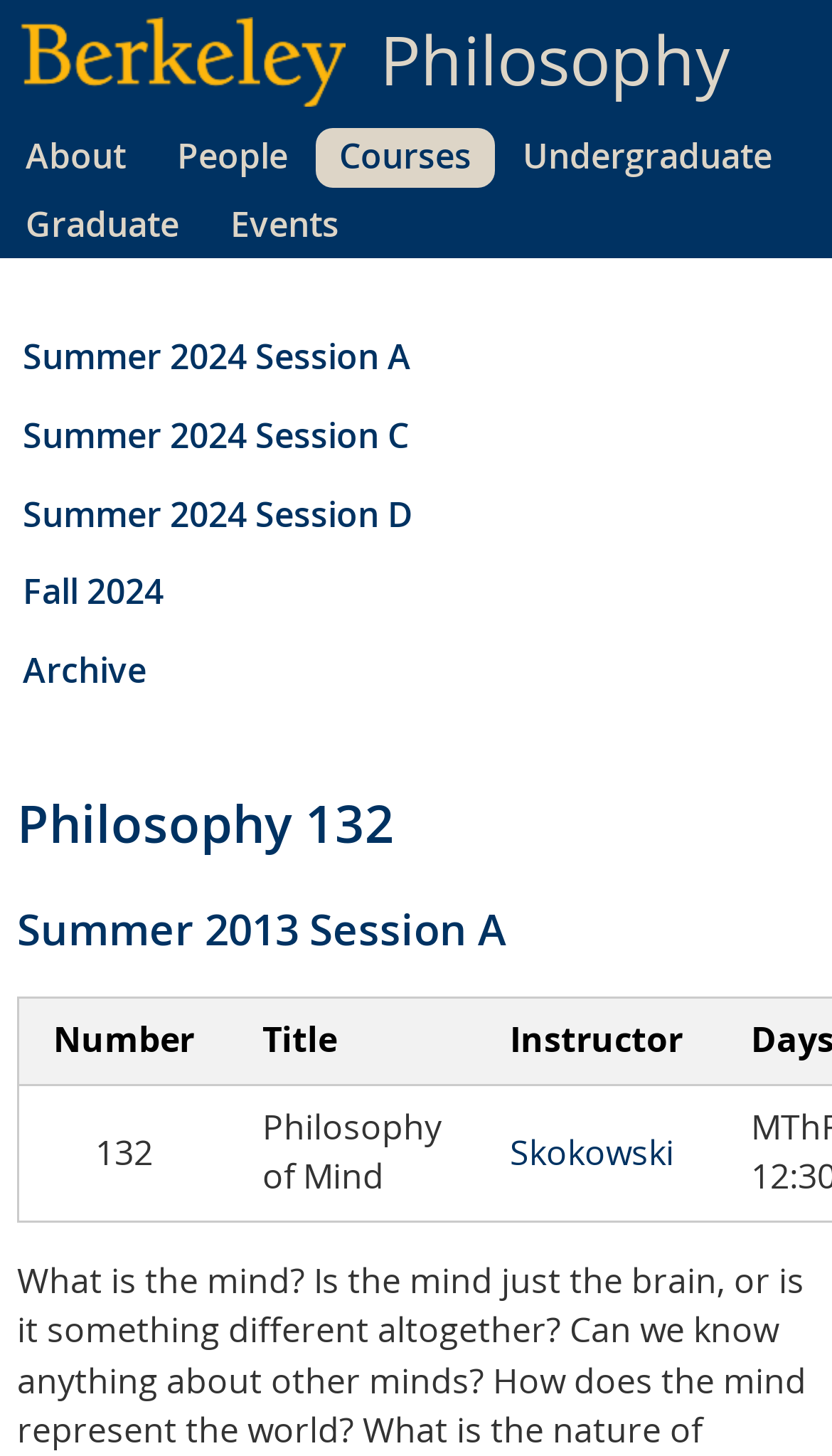Please locate the bounding box coordinates of the element that should be clicked to complete the given instruction: "click the About link".

[0.01, 0.079, 0.172, 0.135]